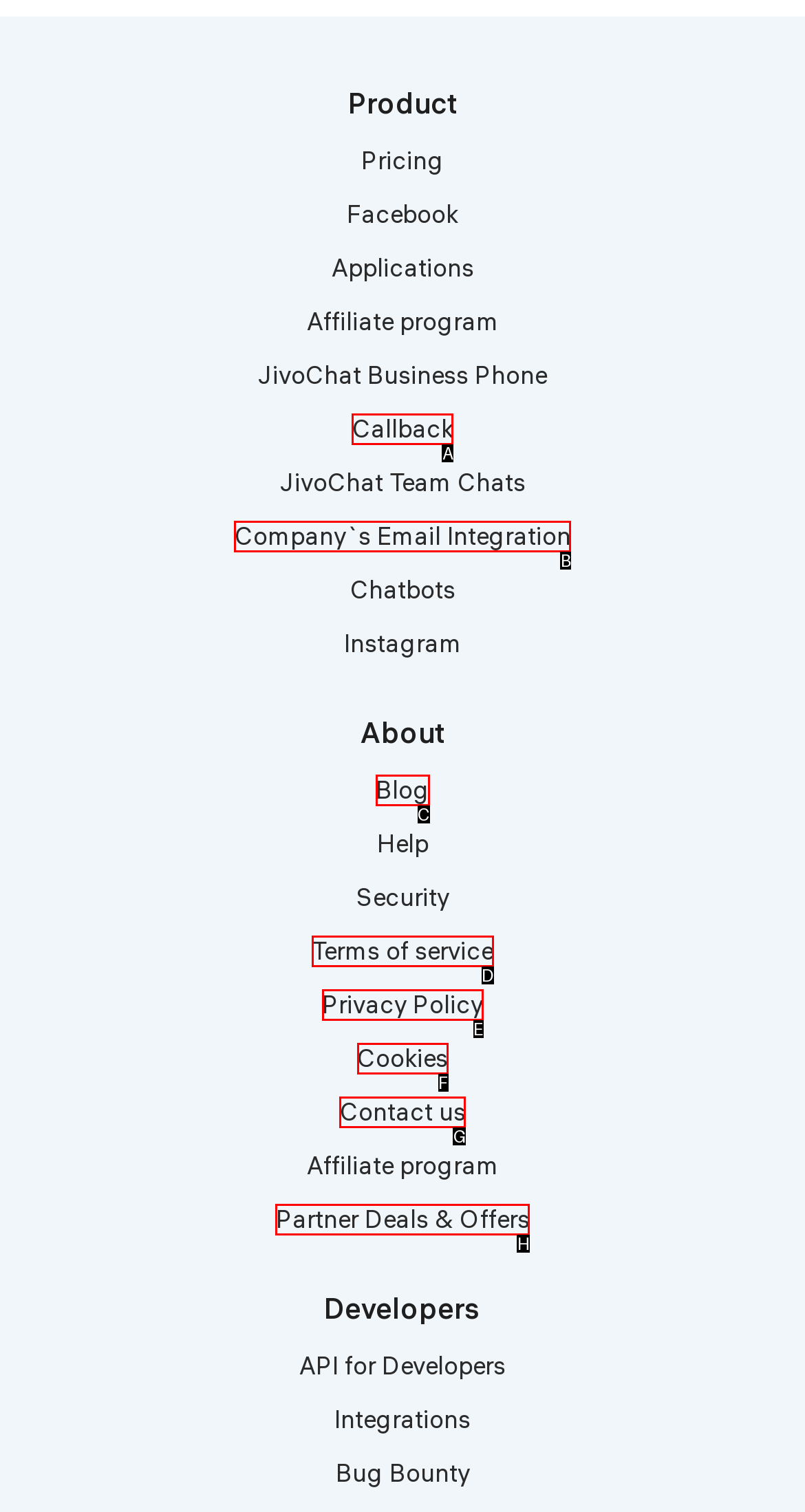Identify the letter corresponding to the UI element that matches this description: Partner Deals & Offers
Answer using only the letter from the provided options.

H